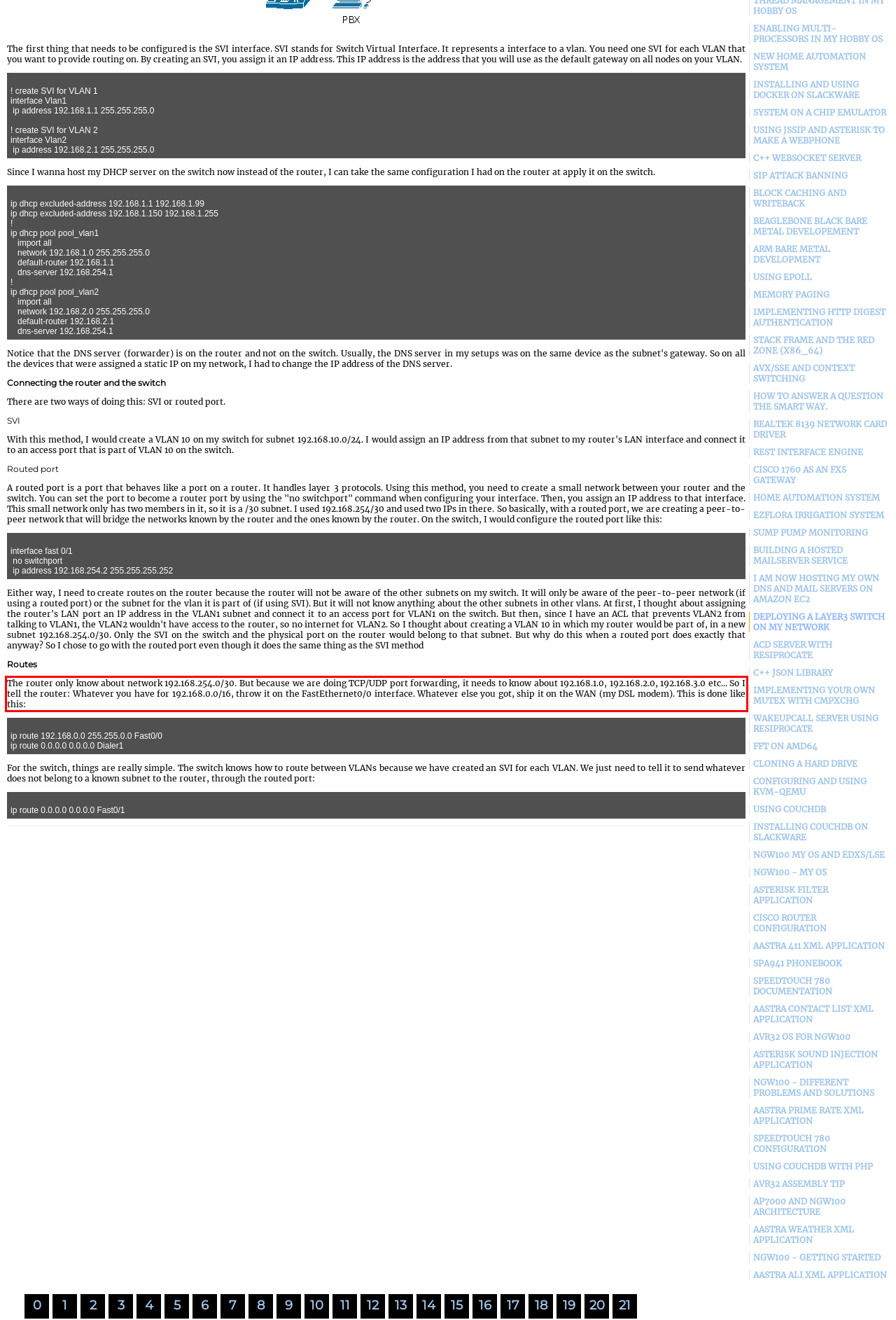Please extract the text content within the red bounding box on the webpage screenshot using OCR.

The router only know about network 192.168.254.0/30. But because we are doing TCP/UDP port forwarding, it needs to know about 192.168.1.0, 192.168.2.0, 192.168.3.0 etc... So I tell the router: Whatever you have for 192.168.0.0/16, throw it on the FastEthernet0/0 interface. Whatever else you got, ship it on the WAN (my DSL modem). This is done like this: